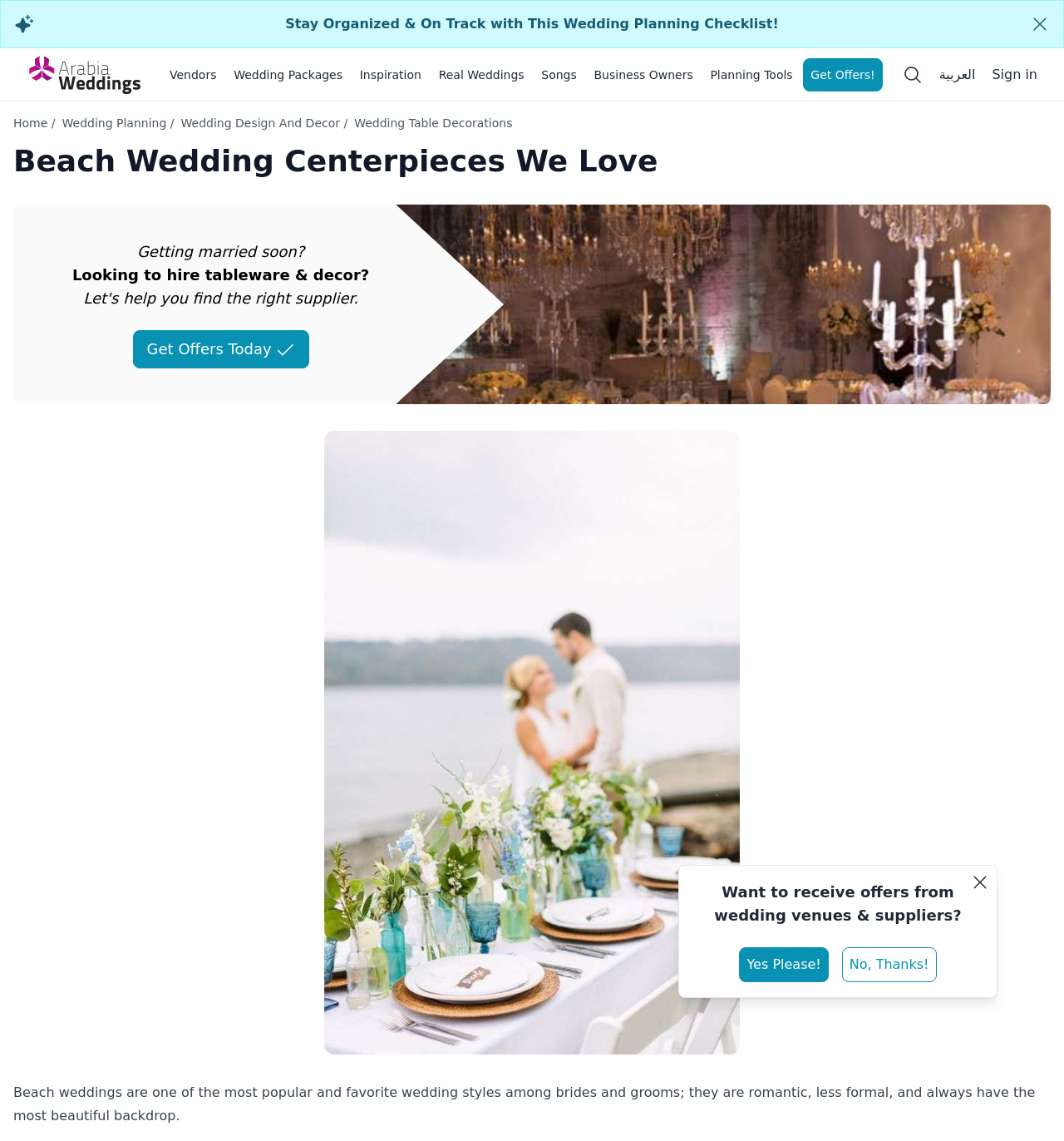Determine the main heading text of the webpage.

Beach Wedding Centerpieces We Love